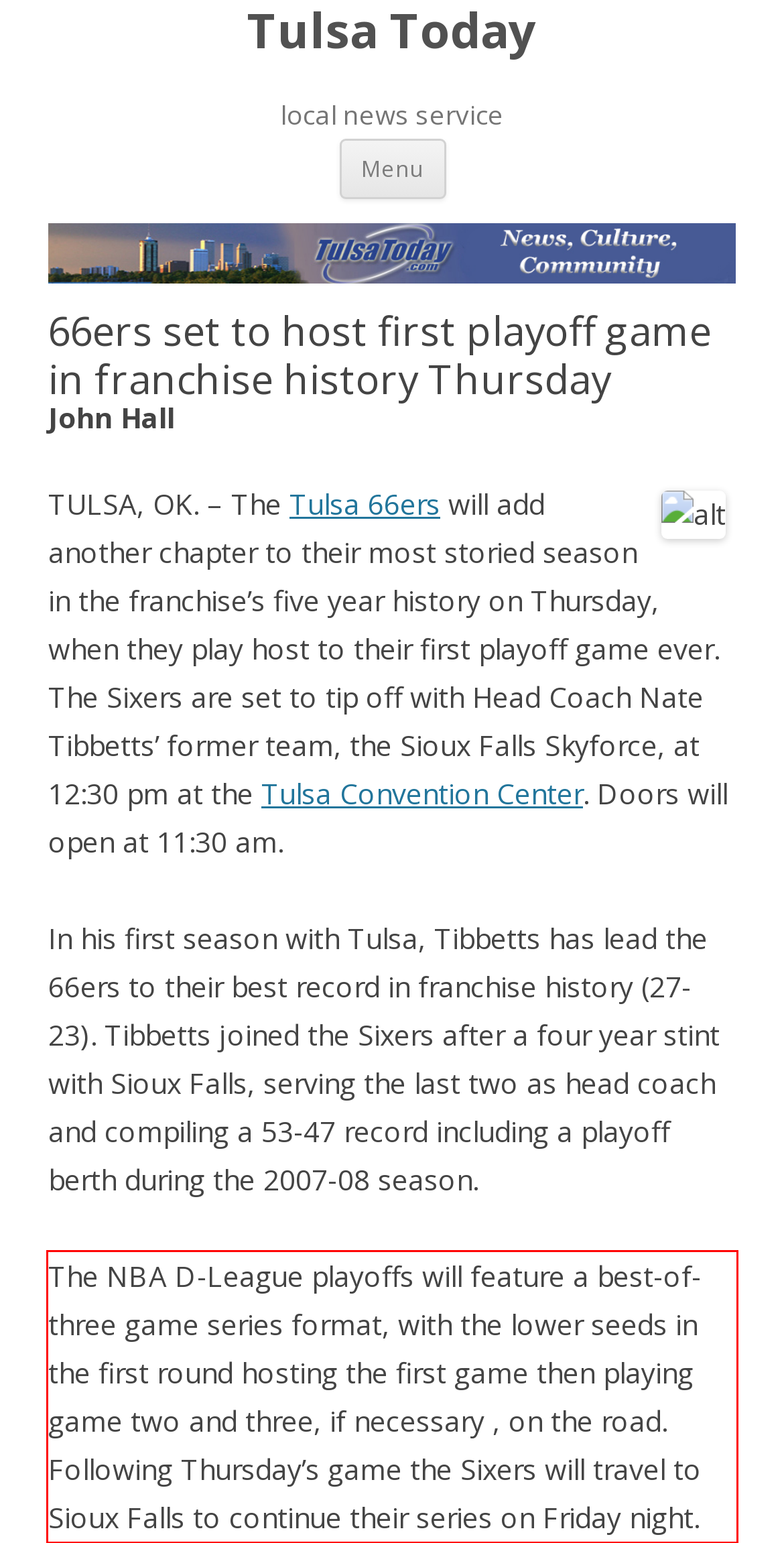Given a webpage screenshot, identify the text inside the red bounding box using OCR and extract it.

The NBA D-League playoffs will feature a best-of-three game series format, with the lower seeds in the first round hosting the first game then playing game two and three, if necessary , on the road. Following Thursday’s game the Sixers will travel to Sioux Falls to continue their series on Friday night.